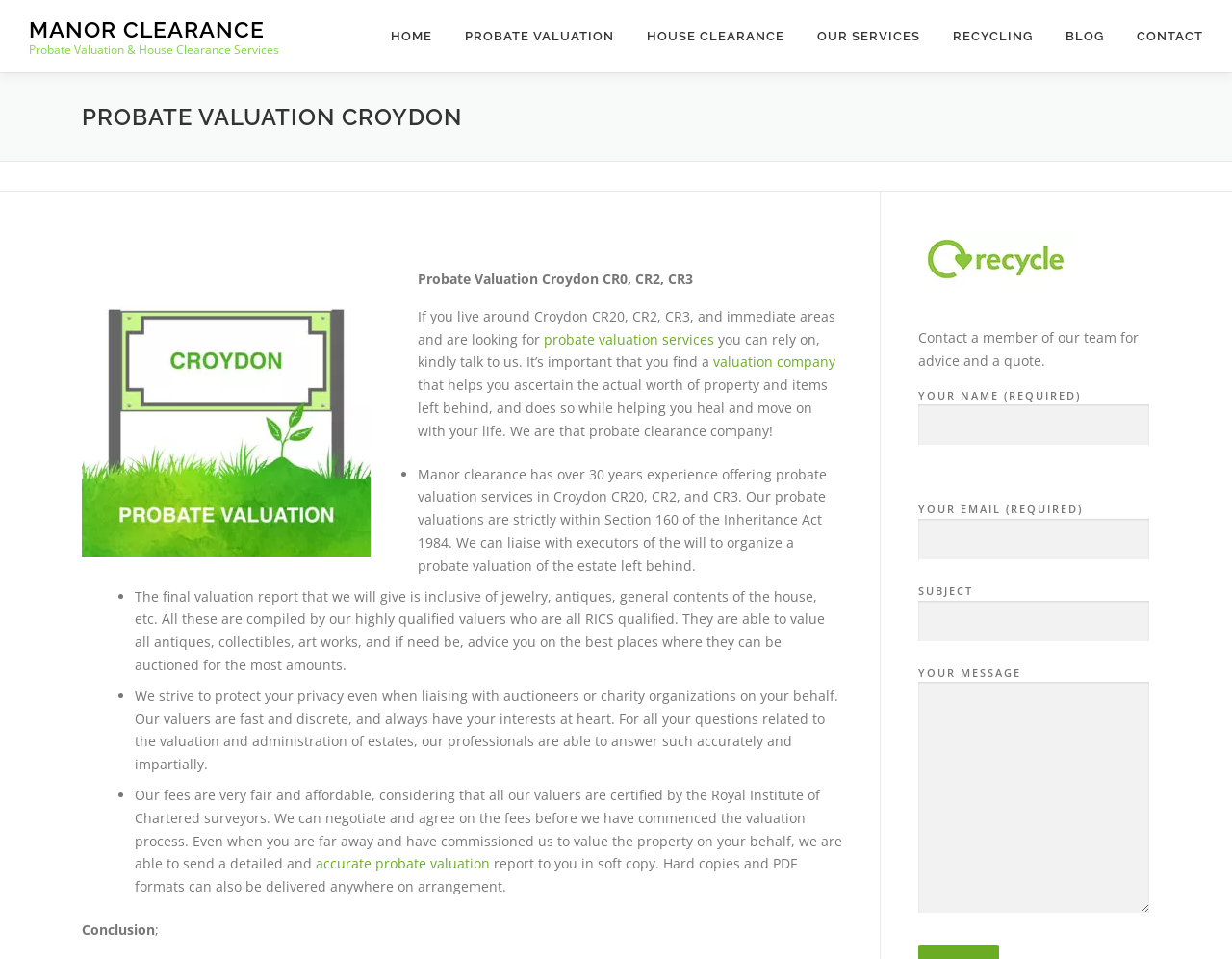Identify the coordinates of the bounding box for the element that must be clicked to accomplish the instruction: "Click on the 'CONTACT' link".

[0.909, 0.0, 0.977, 0.075]